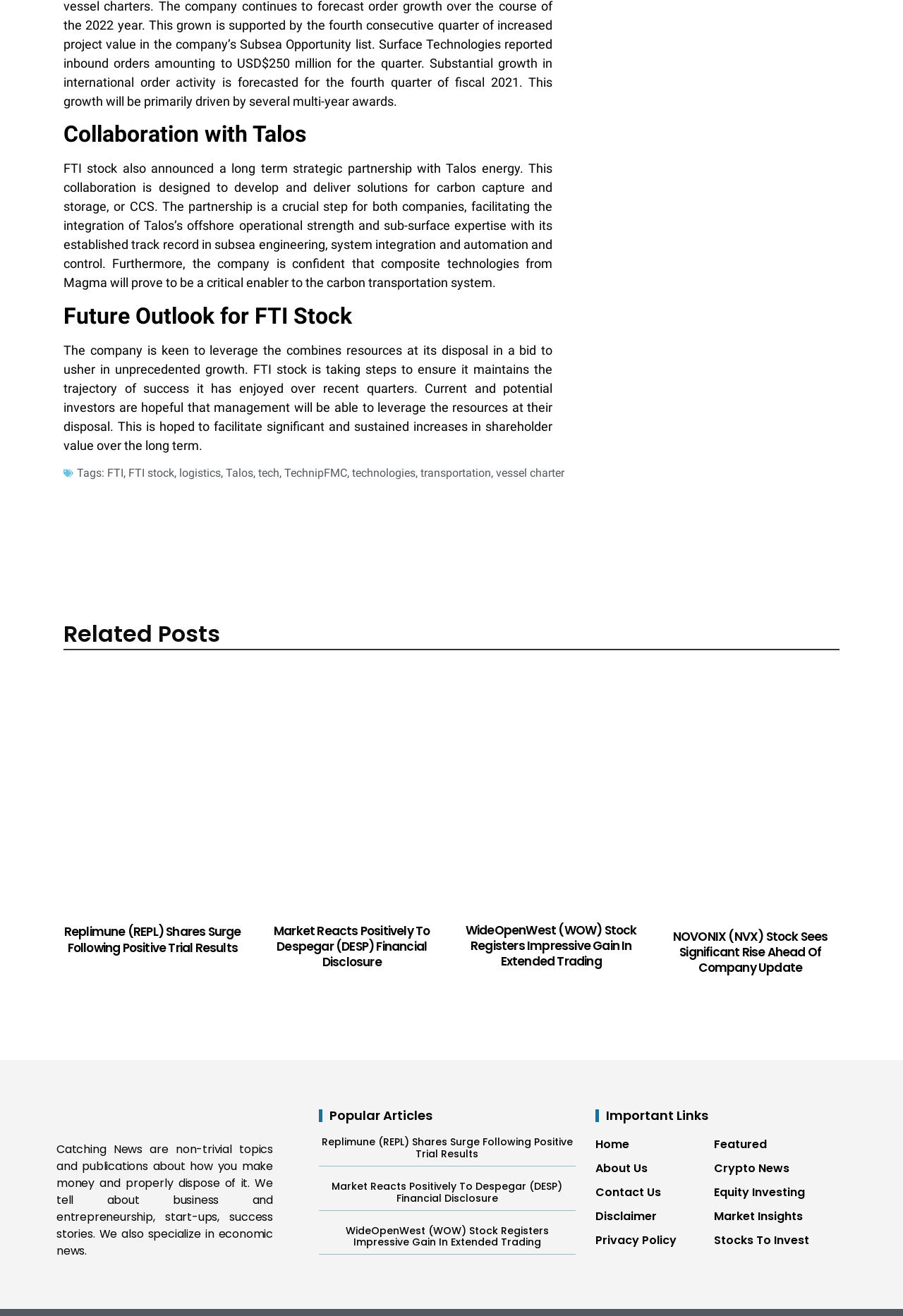Determine the bounding box coordinates for the UI element with the following description: "Stocks To Invest". The coordinates should be four float numbers between 0 and 1, represented as [left, top, right, bottom].

[0.791, 0.936, 0.922, 0.949]